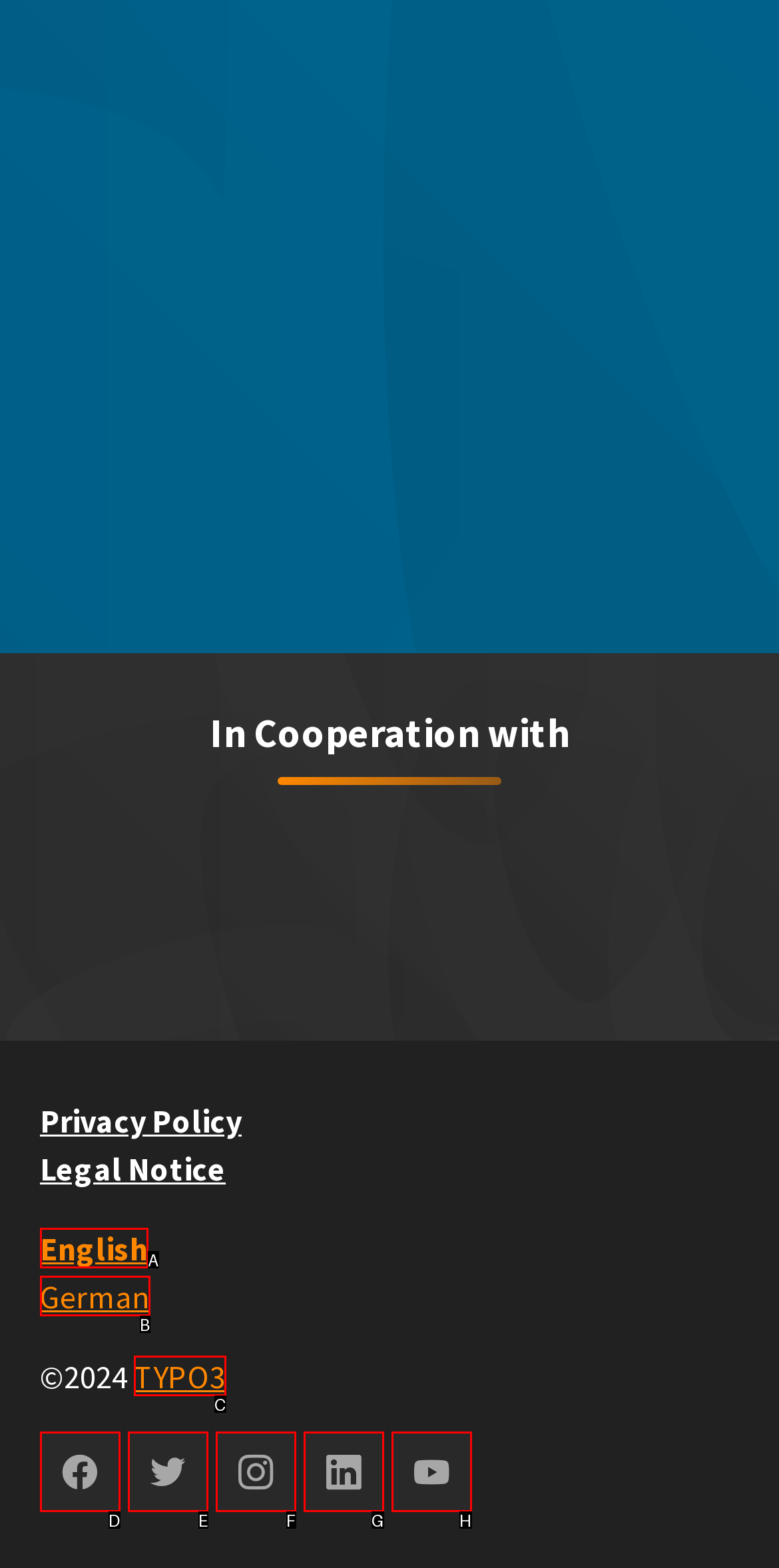Identify the UI element described as: English
Answer with the option's letter directly.

A